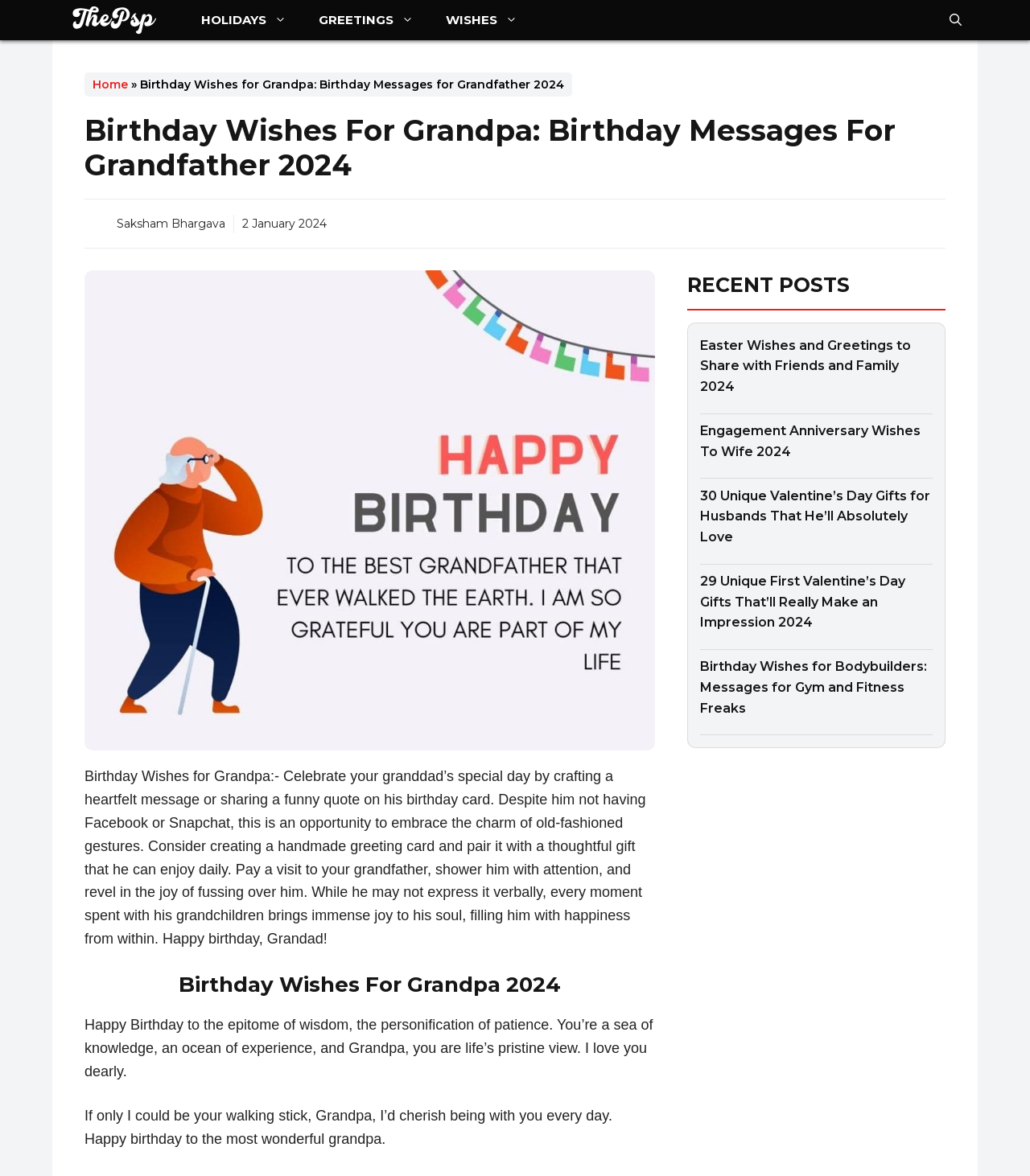Specify the bounding box coordinates of the area to click in order to execute this command: 'Open the 'Search Bar''. The coordinates should consist of four float numbers ranging from 0 to 1, and should be formatted as [left, top, right, bottom].

[0.906, 0.0, 0.949, 0.034]